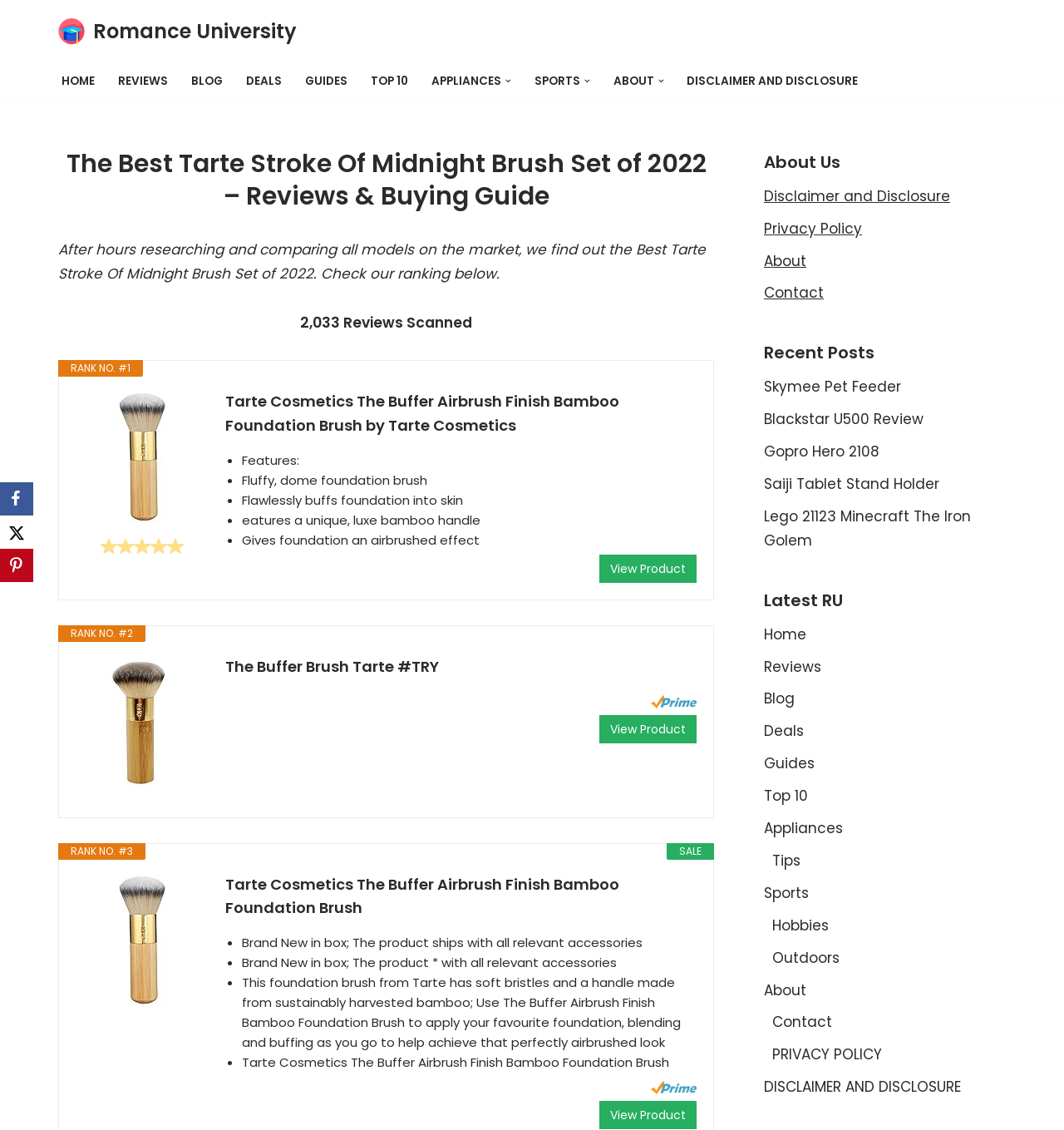Determine the bounding box coordinates for the region that must be clicked to execute the following instruction: "View the product details of 'Tarte Cosmetics The Buffer Airbrush Finish Bamboo Foundation Brush by Tarte Cosmetics'".

[0.071, 0.345, 0.196, 0.463]